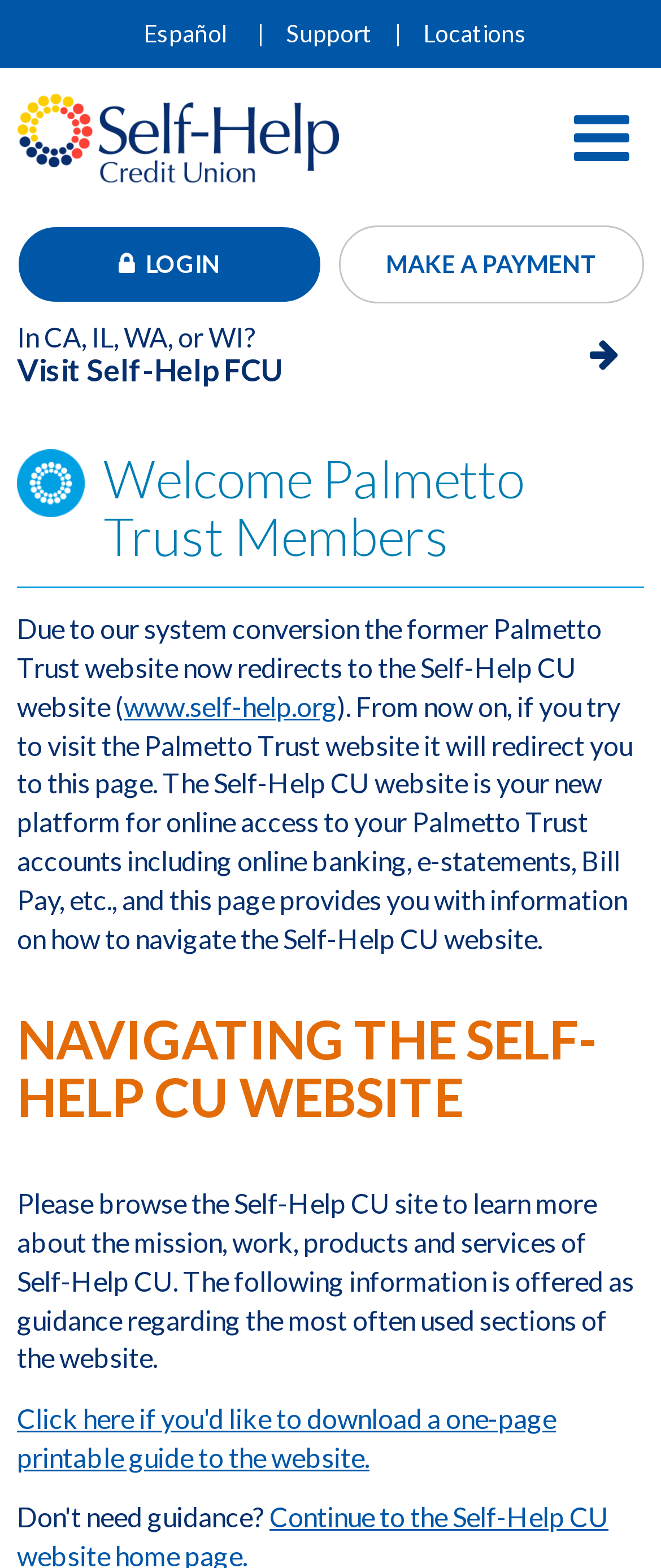Determine the bounding box coordinates for the region that must be clicked to execute the following instruction: "Switch to Spanish".

[0.191, 0.0, 0.368, 0.043]